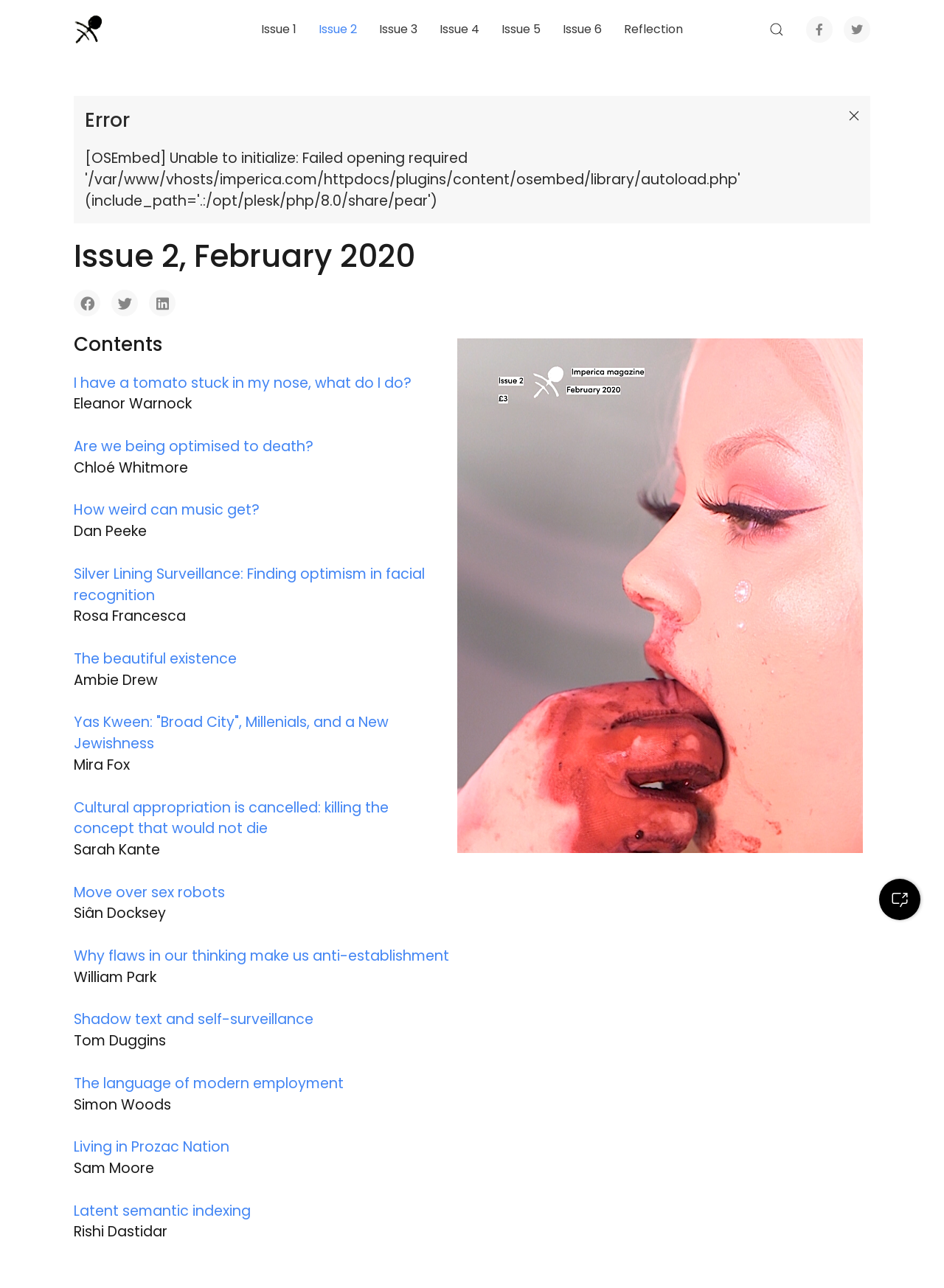Provide the bounding box coordinates of the UI element that matches the description: "About me".

None